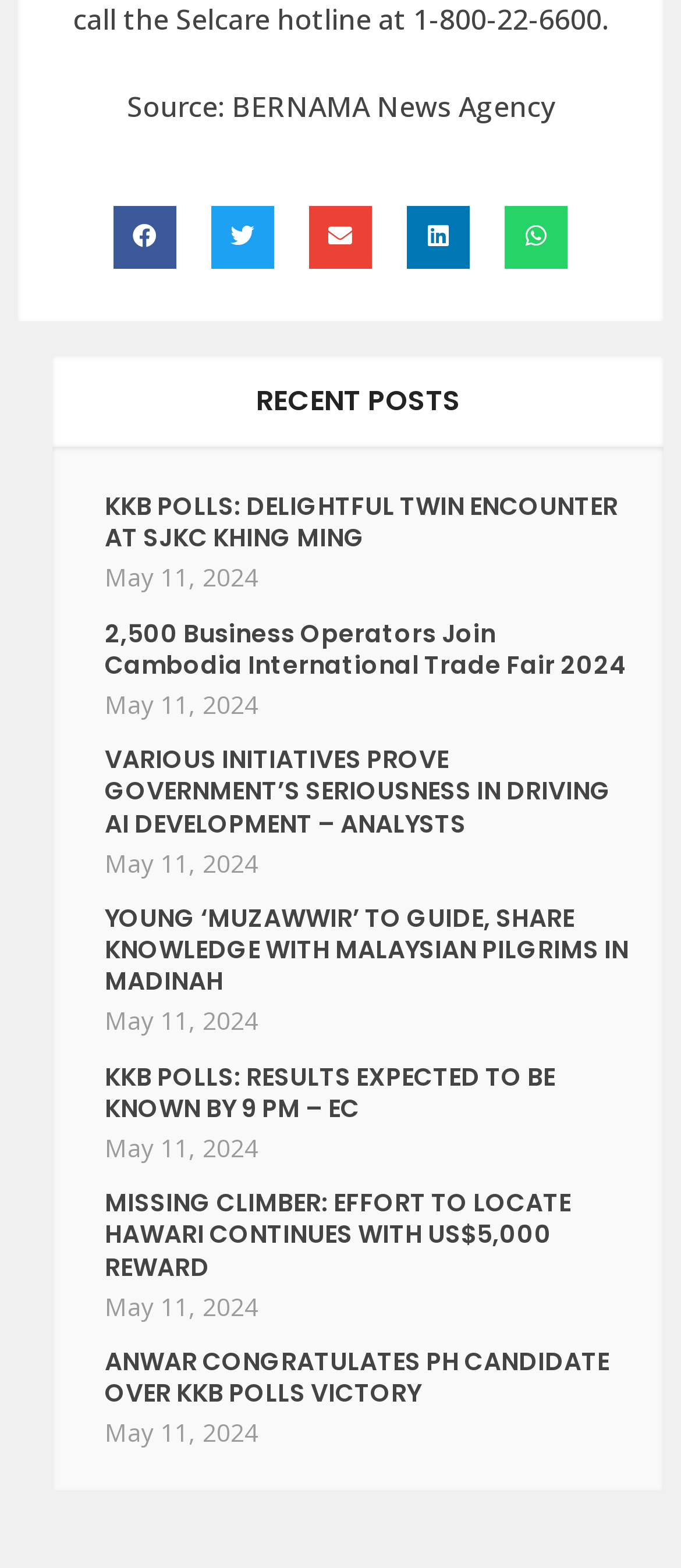Find the bounding box of the element with the following description: "aria-label="Share on facebook"". The coordinates must be four float numbers between 0 and 1, formatted as [left, top, right, bottom].

[0.167, 0.131, 0.259, 0.171]